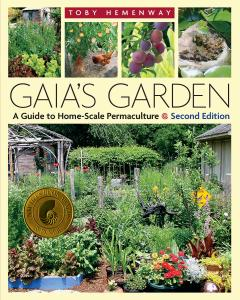Offer a detailed caption for the image presented.

The image depicts the cover of "Gaia's Garden: A Guide to Home-Scale Permaculture" by Toby Hemenway, highlighted as a second edition. The cover features a vibrant and lush garden scene, bursting with a variety of plants and flowers that exemplify the principles of permaculture. Along the top, a collection of smaller images showcases some of the garden's bounty, while the central focus is a well-established garden with colorful blooms and greenery. Notably, a gold award emblem is displayed, emphasizing the book's acclaim. This guide aims to inspire readers to create their own sustainable, productive gardens at home. The combination of striking visuals and practical information makes it an essential resource for gardening enthusiasts and eco-conscious individuals alike.